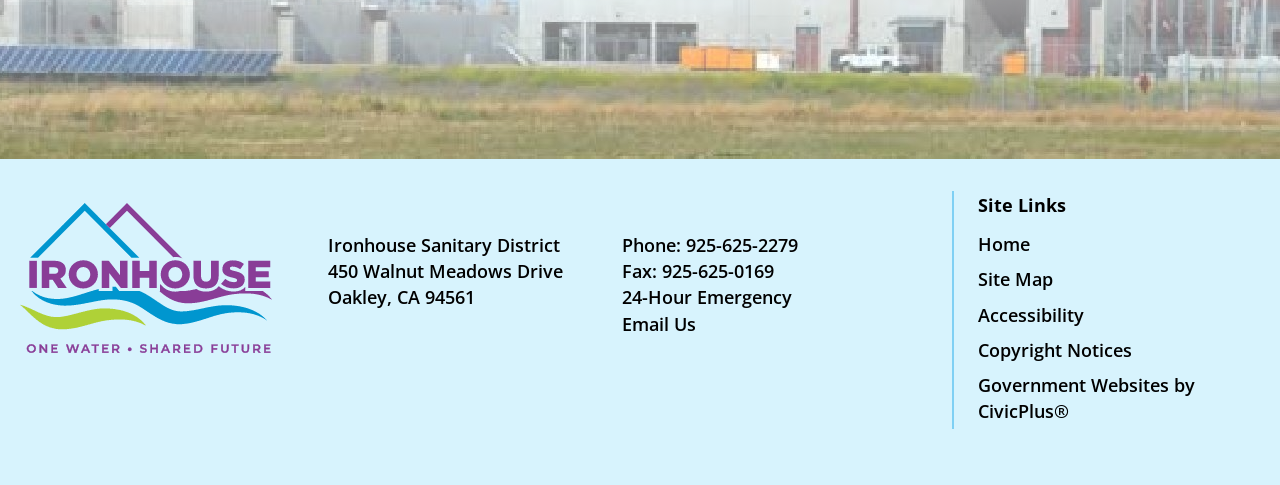Identify the bounding box for the UI element specified in this description: "Site Map". The coordinates must be four float numbers between 0 and 1, formatted as [left, top, right, bottom].

[0.764, 0.551, 0.823, 0.601]